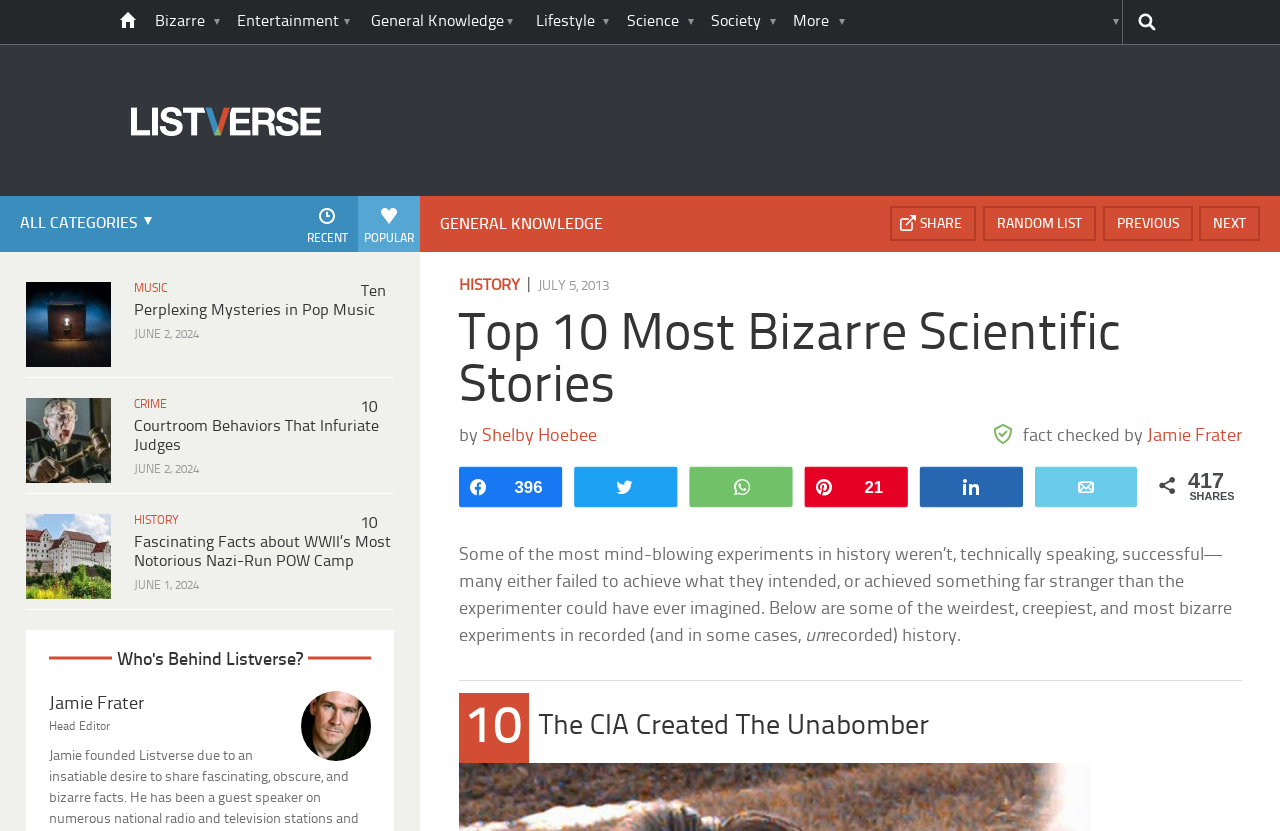Can you give a comprehensive explanation to the question given the content of the image?
What is the topic of the article 'Top 10 Most Bizarre Scientific Stories'?

I determined the answer by reading the introduction of the article, which mentions that it's about mind-blowing experiments in history that weren't successful or achieved something strange.